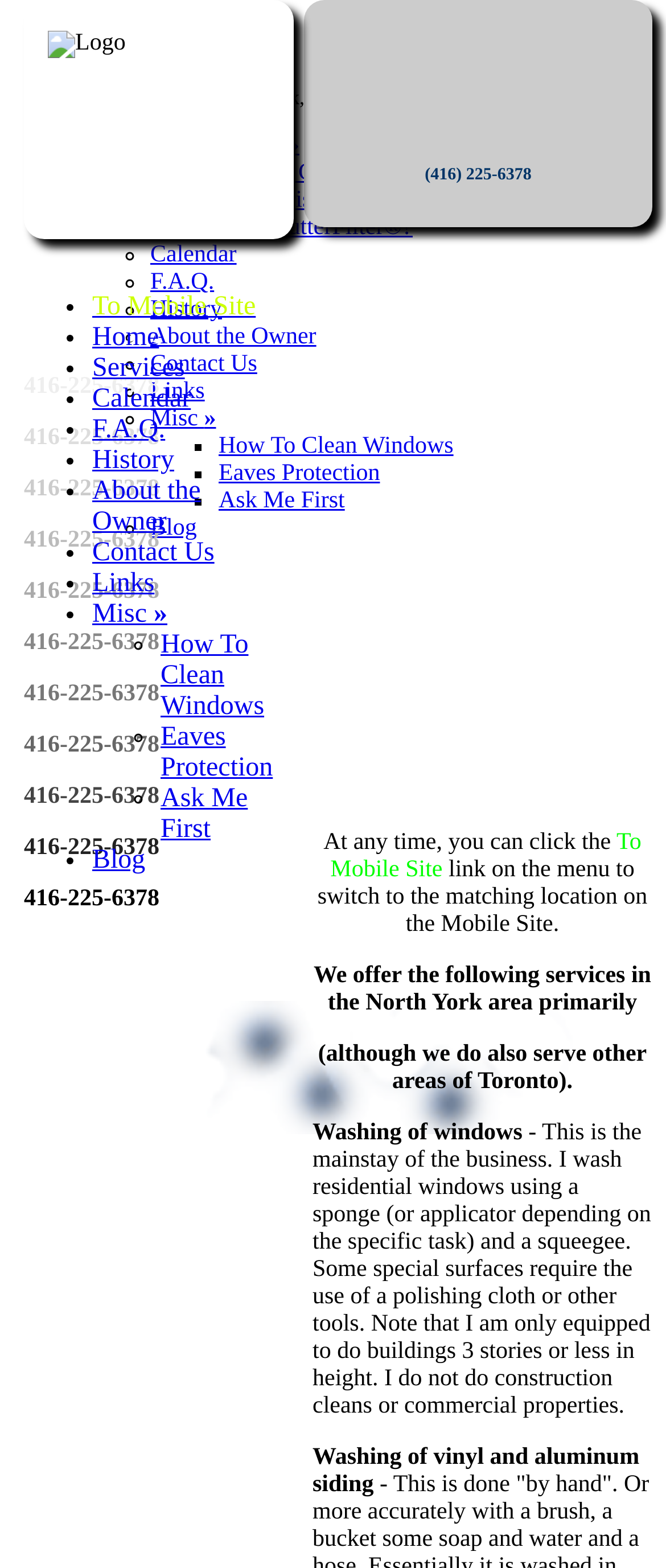Find the bounding box of the UI element described as follows: "Contact Us".

[0.138, 0.343, 0.322, 0.362]